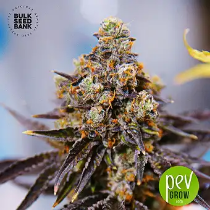Offer a detailed explanation of the image.

This close-up image showcases a vibrant cannabis plant cultivated by Bulk Seed Bank, highlighting the intricate details and lush resin-coated buds. The plant exhibits a rich array of colors, including deep purples and greens, contrasted by the bright orange pistils that are characteristic of high-quality cannabis strains. Displayed prominently is the logo of Bulk Seed Bank, emphasizing their brand presence and commitment to premium genetics. Additionally, the "PEV Grow" label signifies quality assurance and a network of reputable growers associated with this product. This shot represents the culmination of expert cultivation practices aimed at achieving optimal yield and potency in cannabis production.